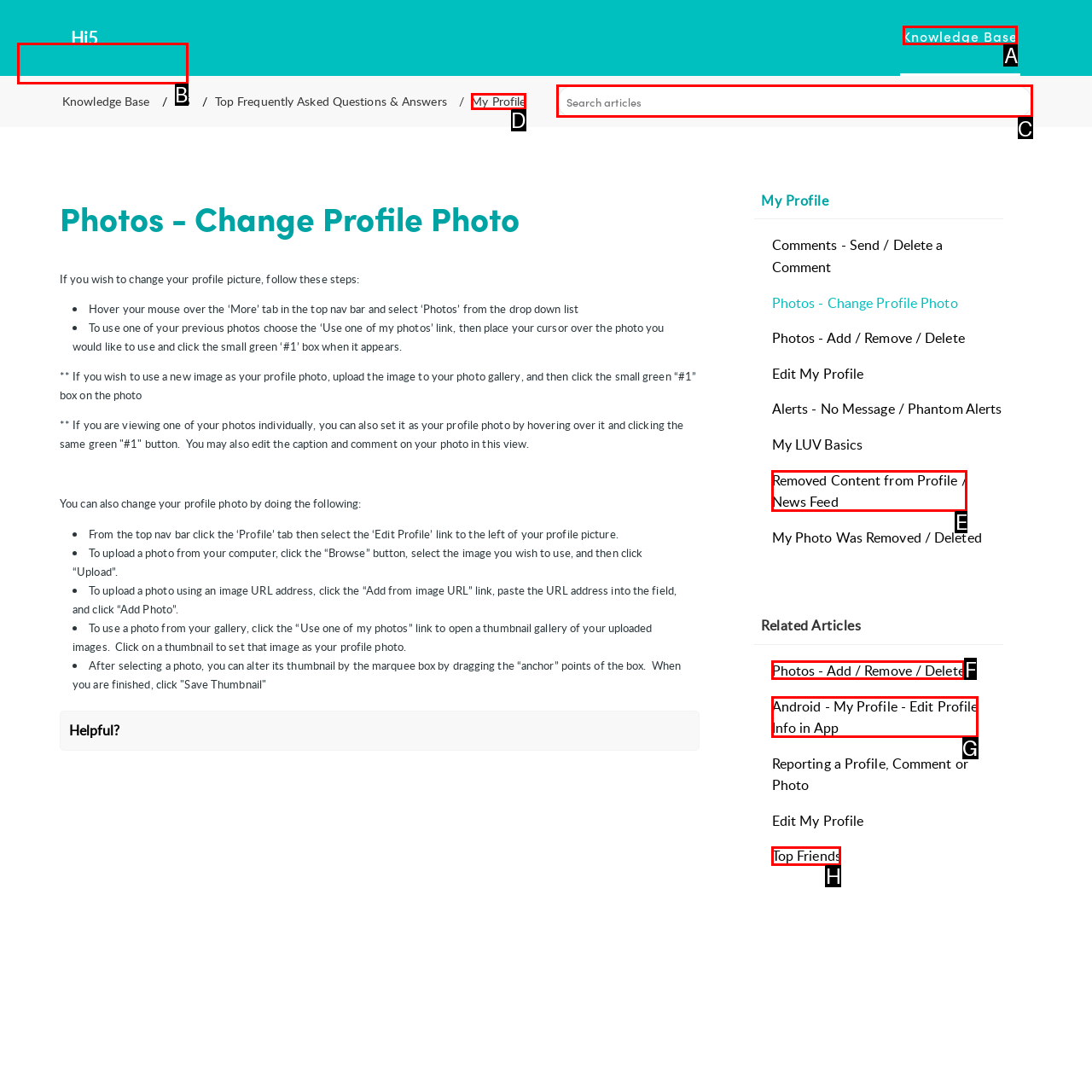Select the HTML element to finish the task: Select 'Photos' from the dropdown Reply with the letter of the correct option.

A